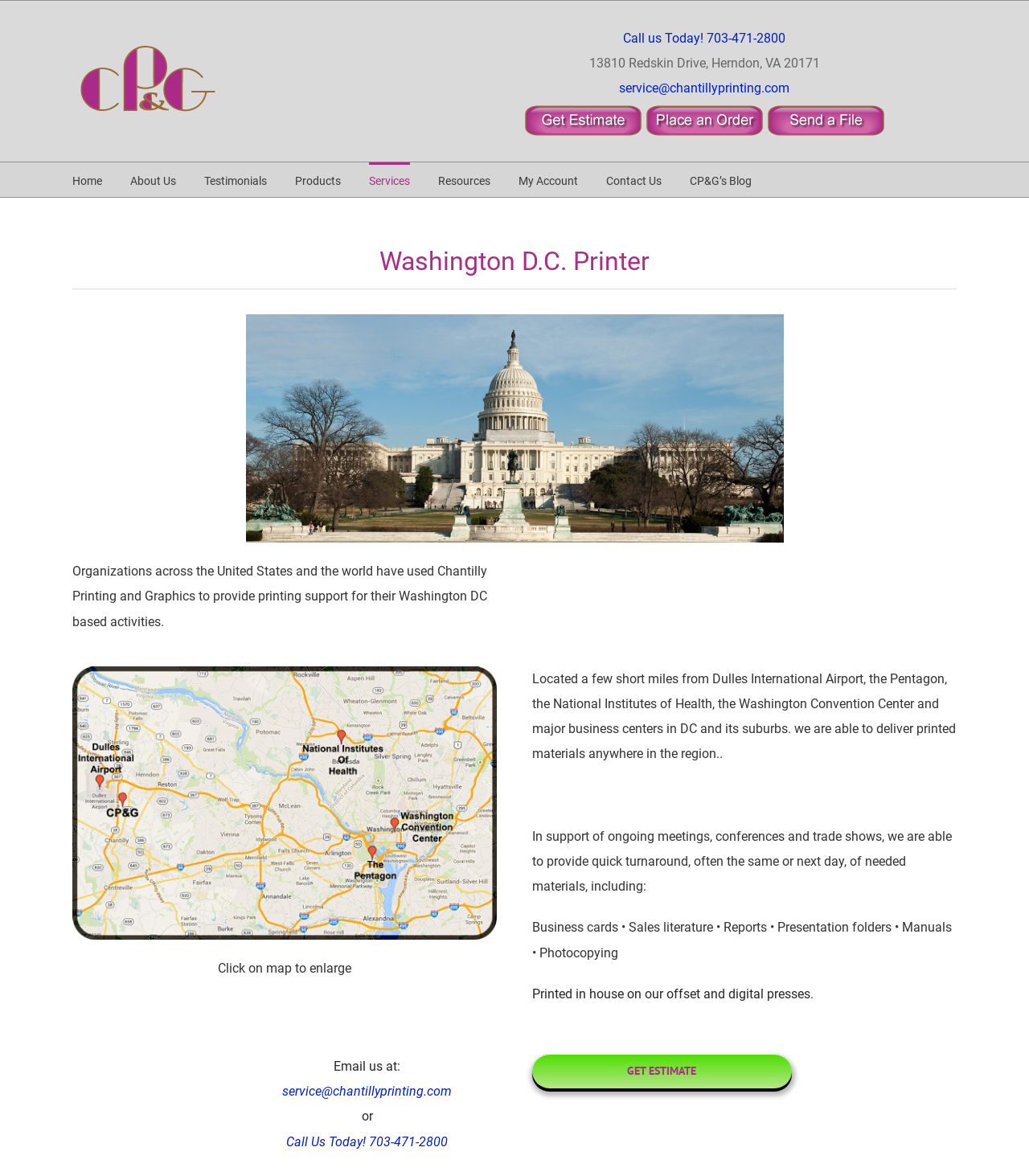Find the bounding box coordinates of the area to click in order to follow the instruction: "Go to the 'Home' page".

[0.07, 0.138, 0.099, 0.167]